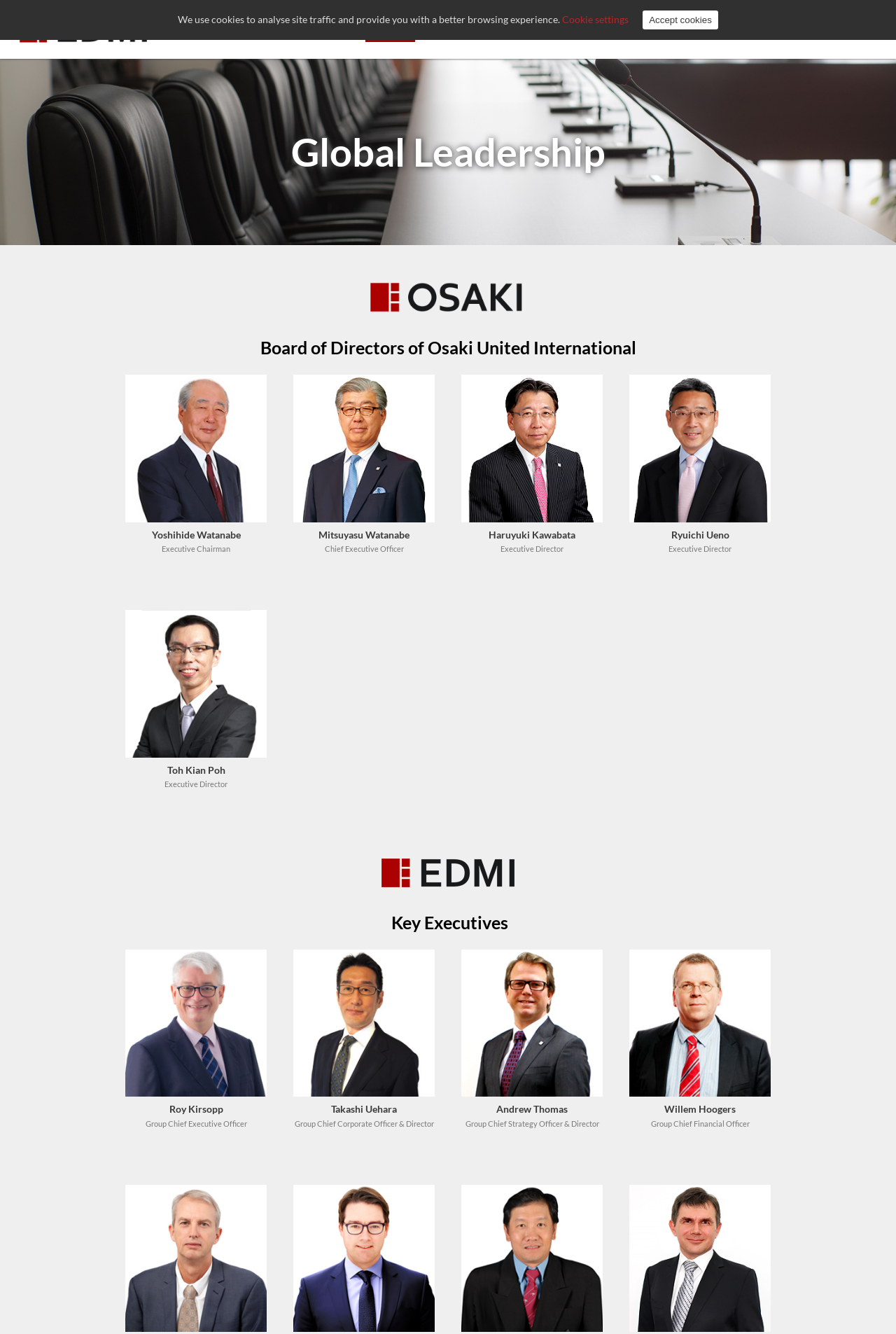Can you find the bounding box coordinates for the UI element given this description: "News & Events"? Provide the coordinates as four float numbers between 0 and 1: [left, top, right, bottom].

[0.657, 0.012, 0.762, 0.032]